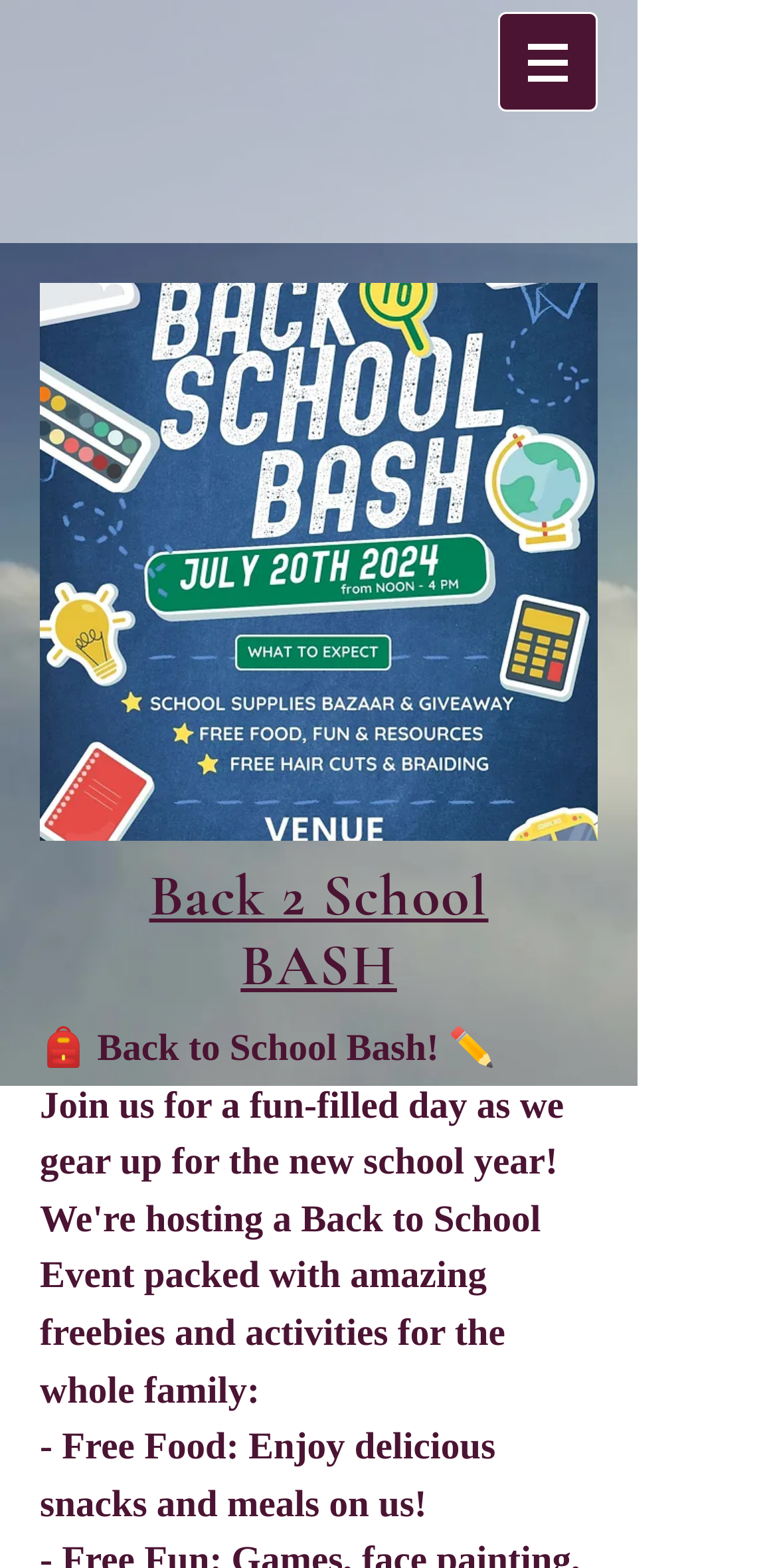Answer the question below in one word or phrase:
What is the purpose of the button with a popup menu?

Site navigation